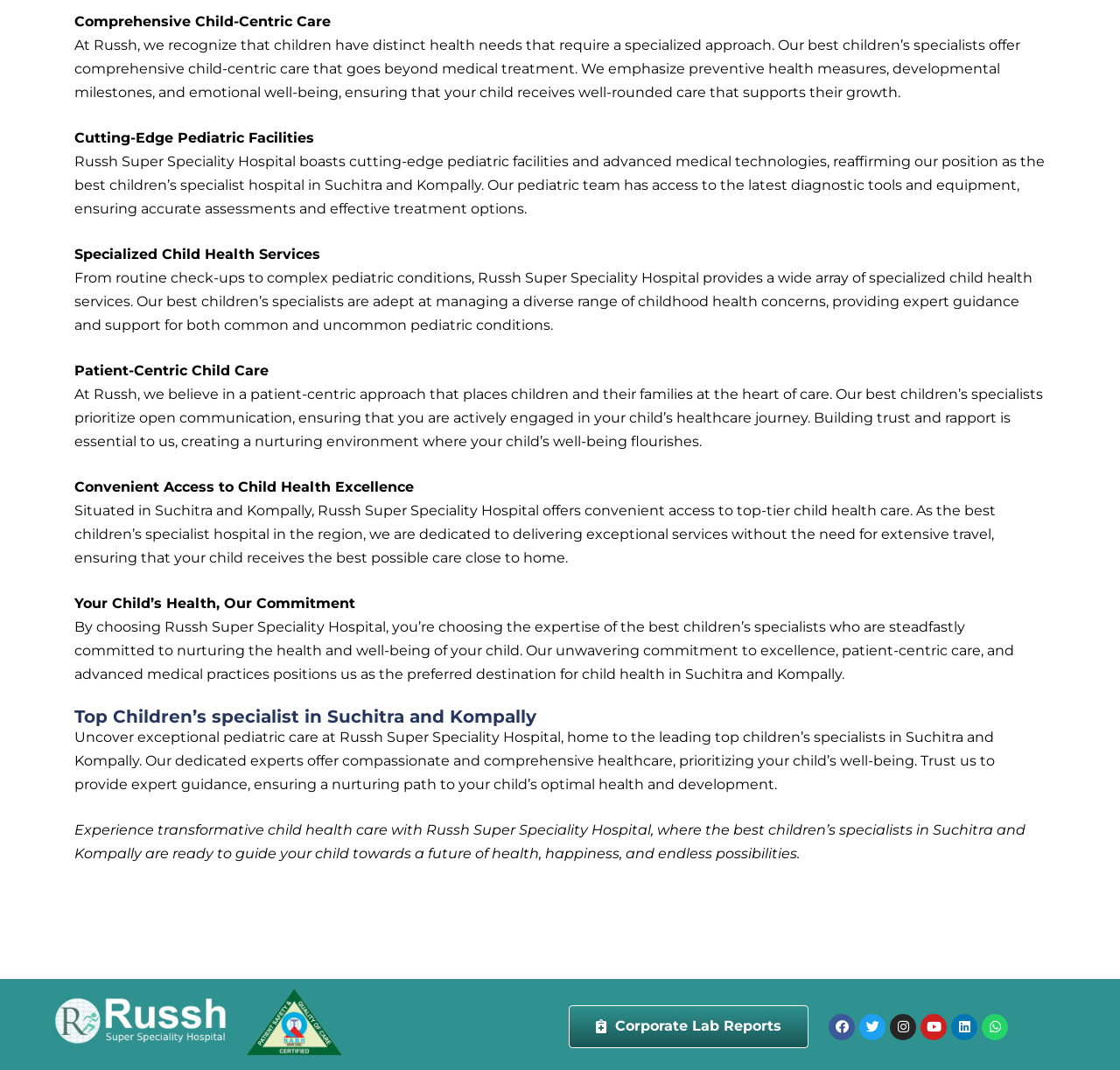Analyze the image and answer the question with as much detail as possible: 
What is the hospital's approach to child health care?

I found the answer by looking at the text elements that mention 'comprehensive child-centric care' and 'emphasizing preventive health measures, developmental milestones, and emotional well-being', indicating that the hospital takes a holistic approach to child health care.